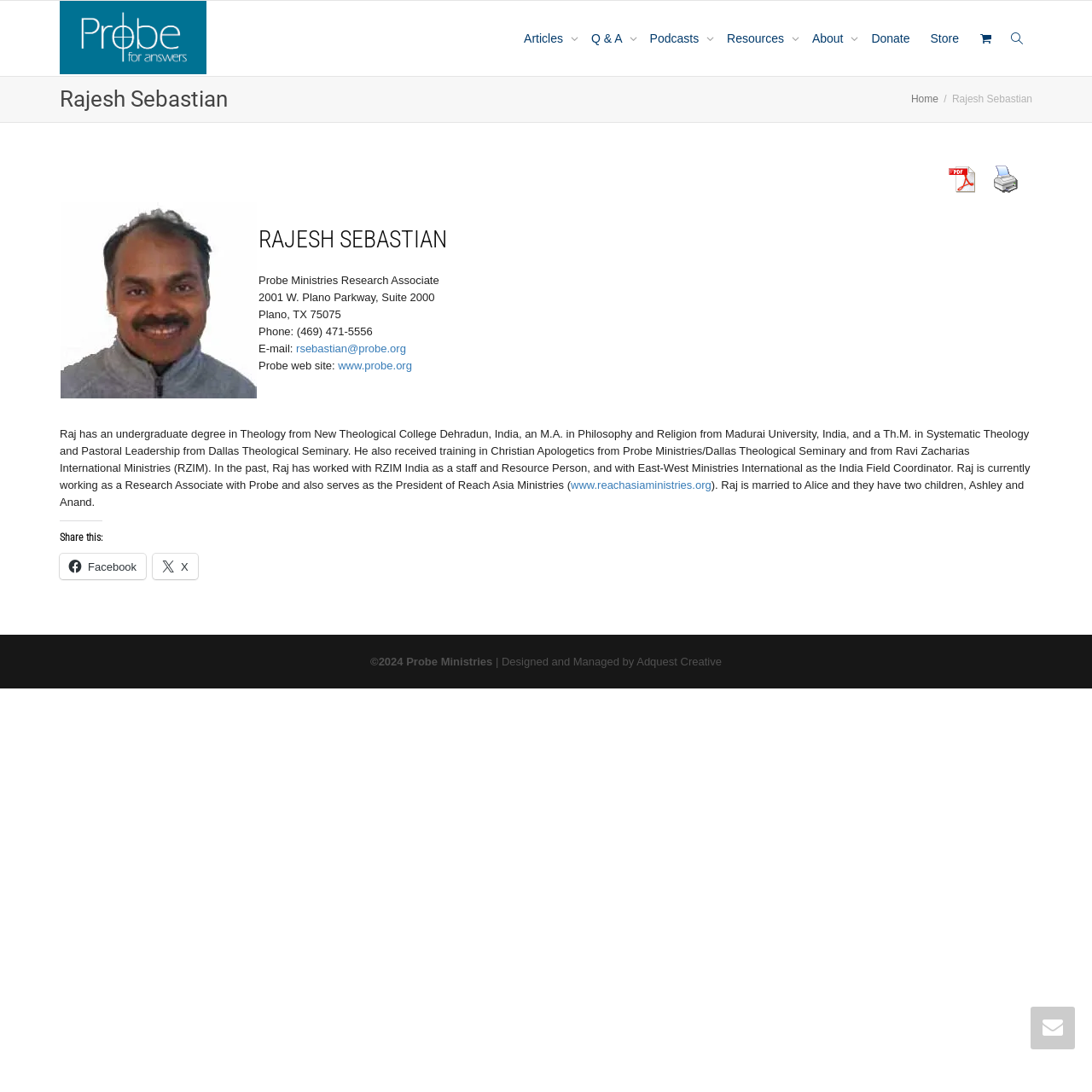What is the name of the university where Rajesh Sebastian received his M.A. degree?
Please look at the screenshot and answer in one word or a short phrase.

Madurai University